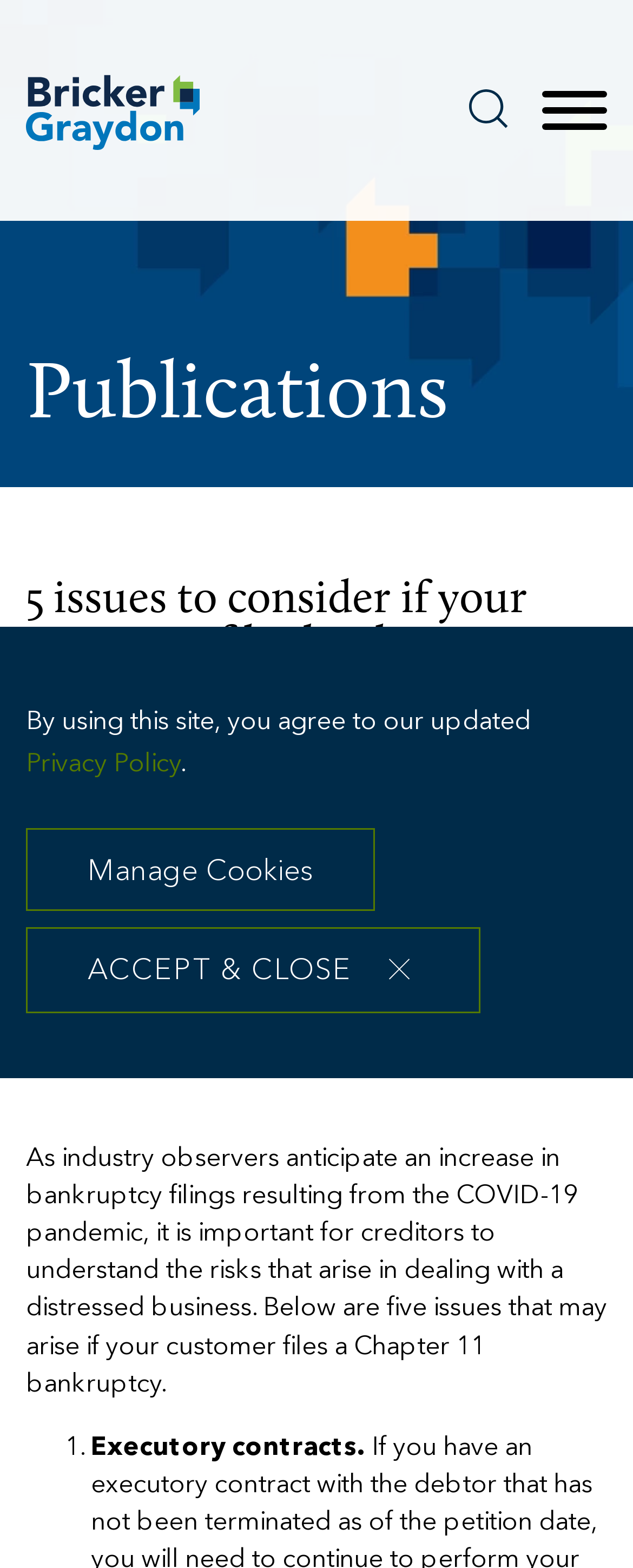Please identify the coordinates of the bounding box for the clickable region that will accomplish this instruction: "Read the article".

[0.041, 0.369, 0.959, 0.427]